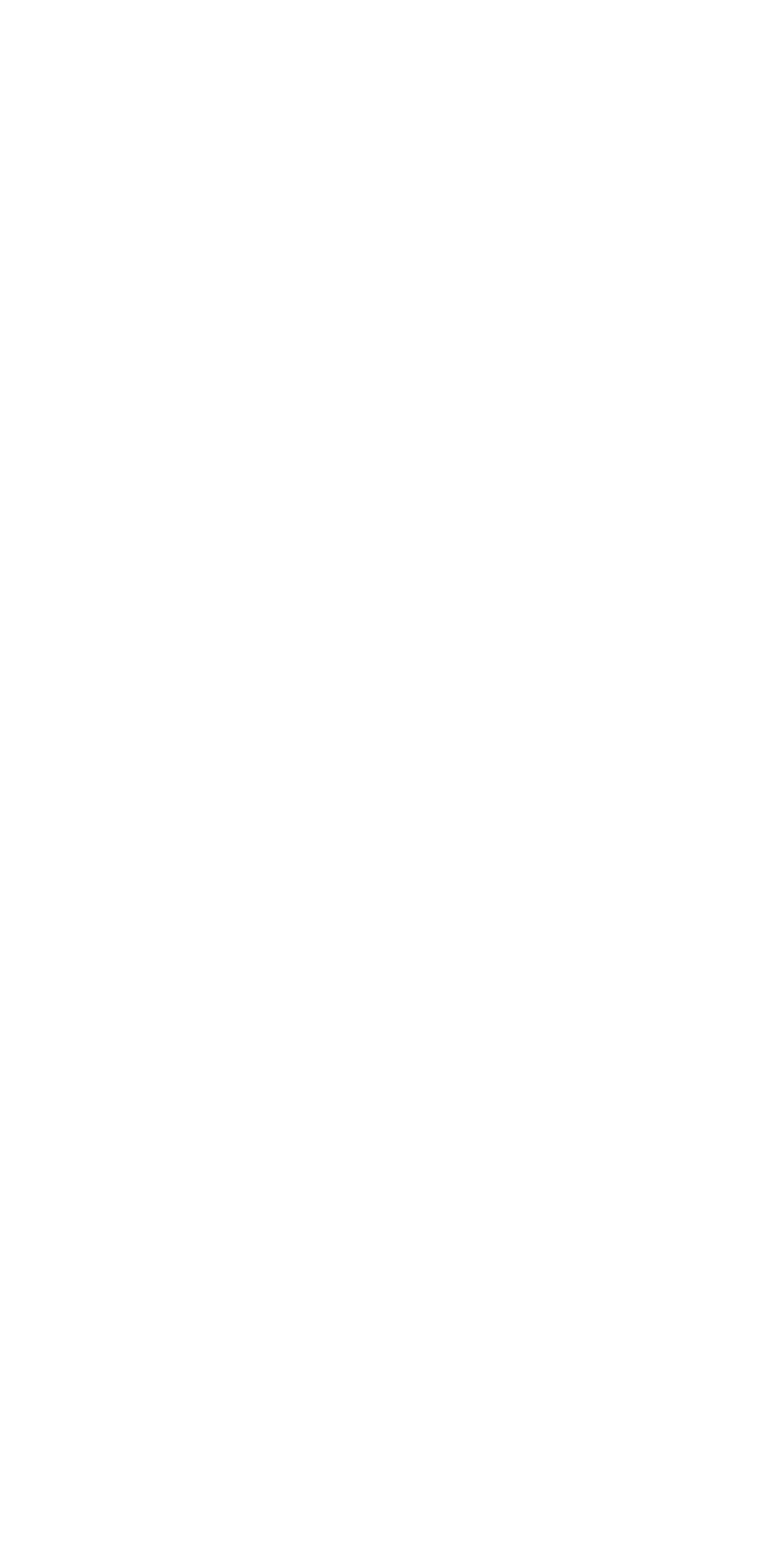Please identify the coordinates of the bounding box for the clickable region that will accomplish this instruction: "Explore ALPINESTARS".

[0.041, 0.567, 0.81, 0.59]